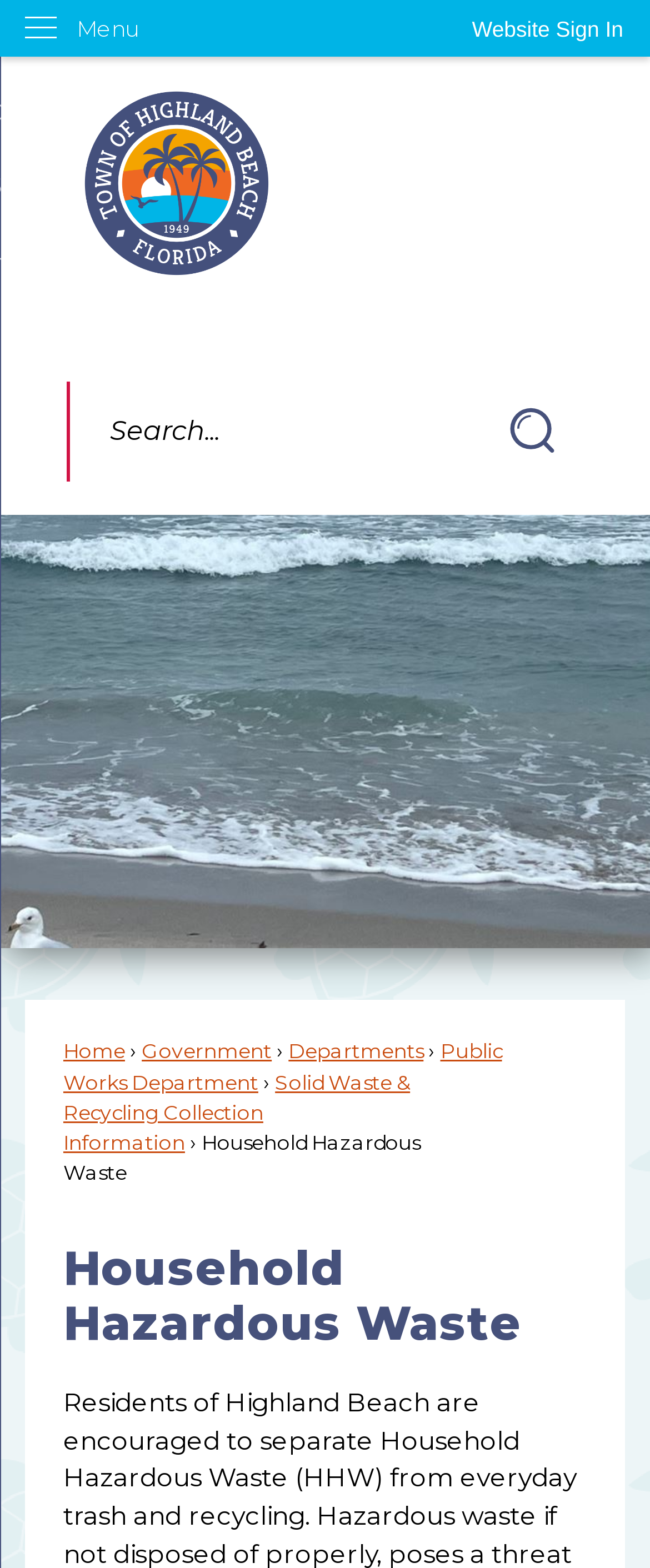What is the 'Solid Waste & Recycling Collection Information' link for?
Please use the image to deliver a detailed and complete answer.

The link 'Solid Waste & Recycling Collection Information' is located in the navigation menu, suggesting that it leads to a webpage that provides information about solid waste and recycling collection. This information is likely related to household hazardous waste, given the context of the webpage.